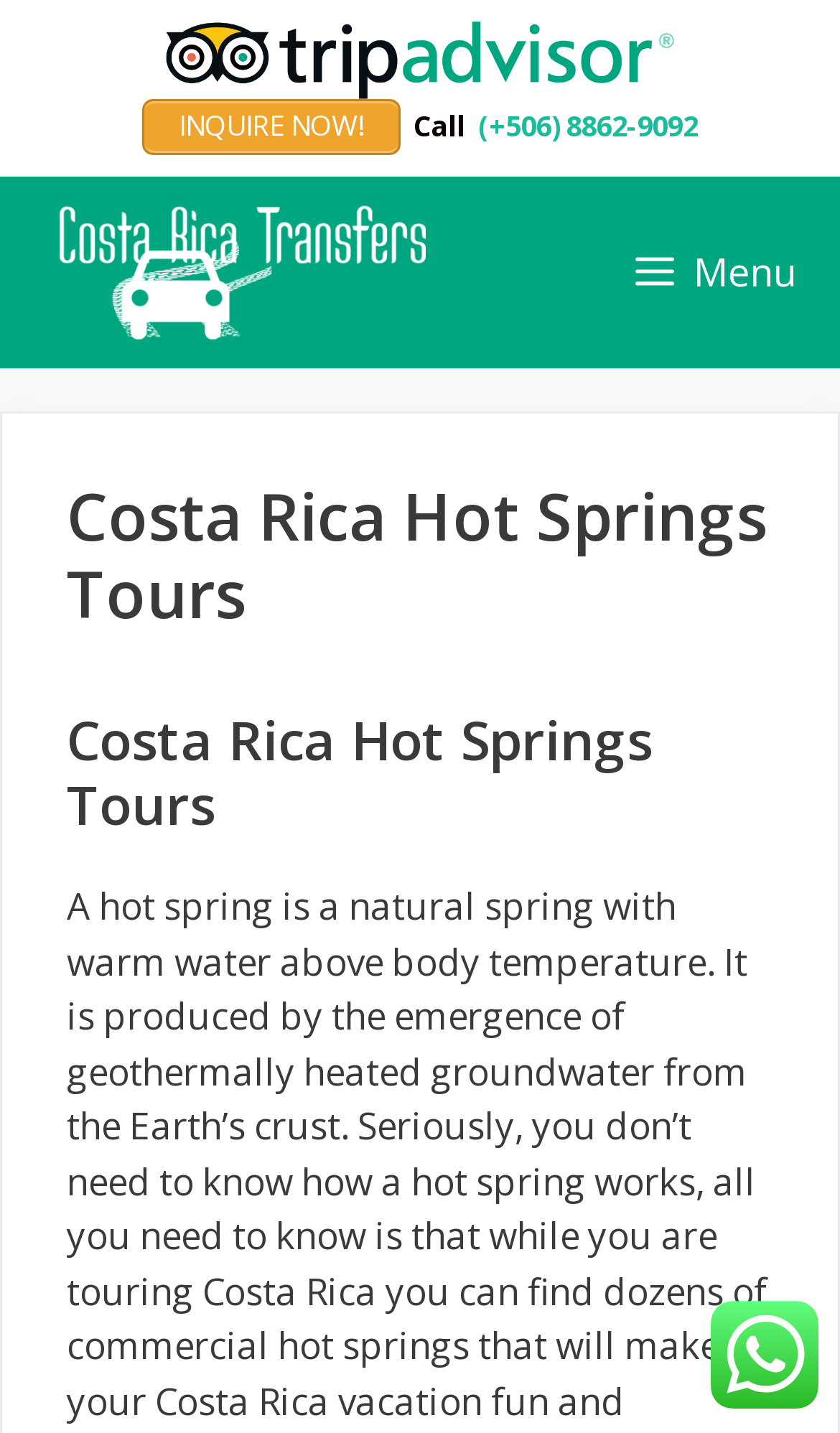Identify the coordinates of the bounding box for the element described below: "title="Costa Rica Transfers"". Return the coordinates as four float numbers between 0 and 1: [left, top, right, bottom].

[0.026, 0.123, 0.577, 0.257]